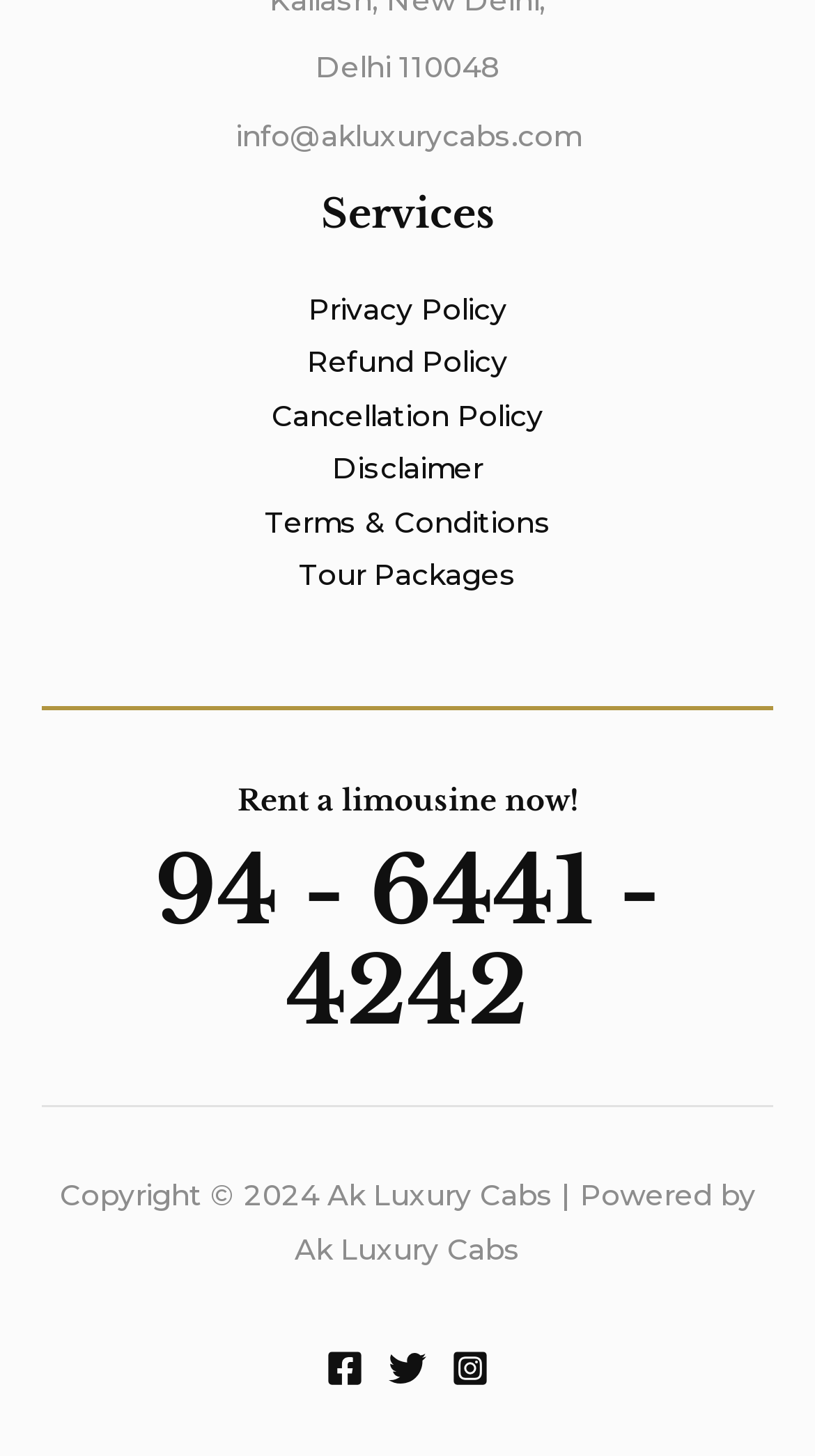Use a single word or phrase to answer the question: 
What is the contact email of Ak Luxury Cabs?

info@akluxurycabs.com